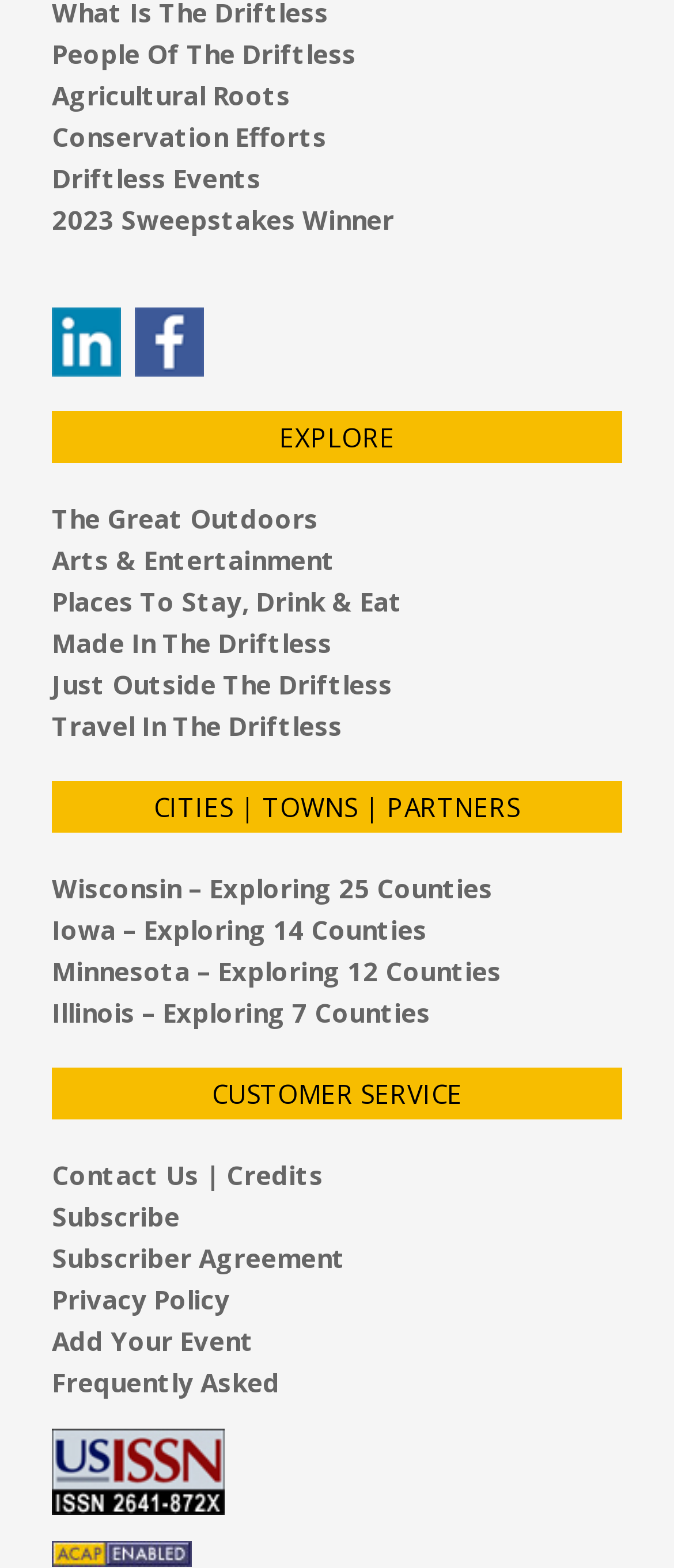What is the first link under 'CUSTOMER SERVICE'?
Examine the webpage screenshot and provide an in-depth answer to the question.

I looked at the links under the 'CUSTOMER SERVICE' heading and found that the first link is 'Contact Us | Credits'.